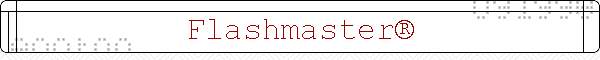Illustrate the image with a detailed caption.

The image prominently features the title "Flashmaster®" displayed in a bold, red font. This title signifies the brand and product focus on educational tools, specifically designed to aid in mastering multiplication tables and other math facts. The background is minimalistic, allowing the text to stand out. This design emphasizes the product’s educational purpose, likely aimed at helping children enhance their mathematical skills in an engaging manner. The overall presentation is clean and professional, reflecting the seriousness of the educational value that Flashmaster® aims to provide.